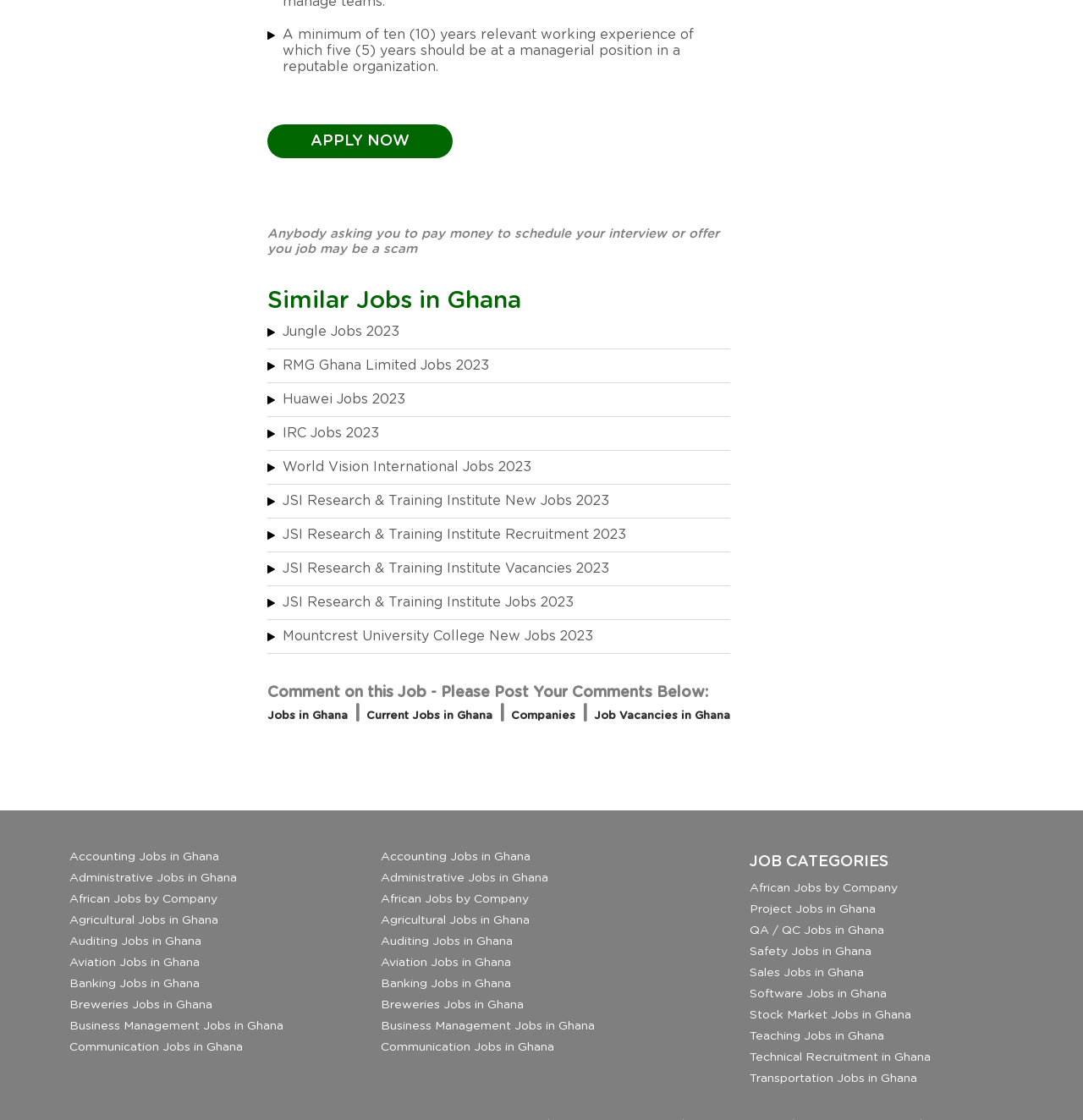Reply to the question with a single word or phrase:
What is the minimum working experience required for this job?

Ten years